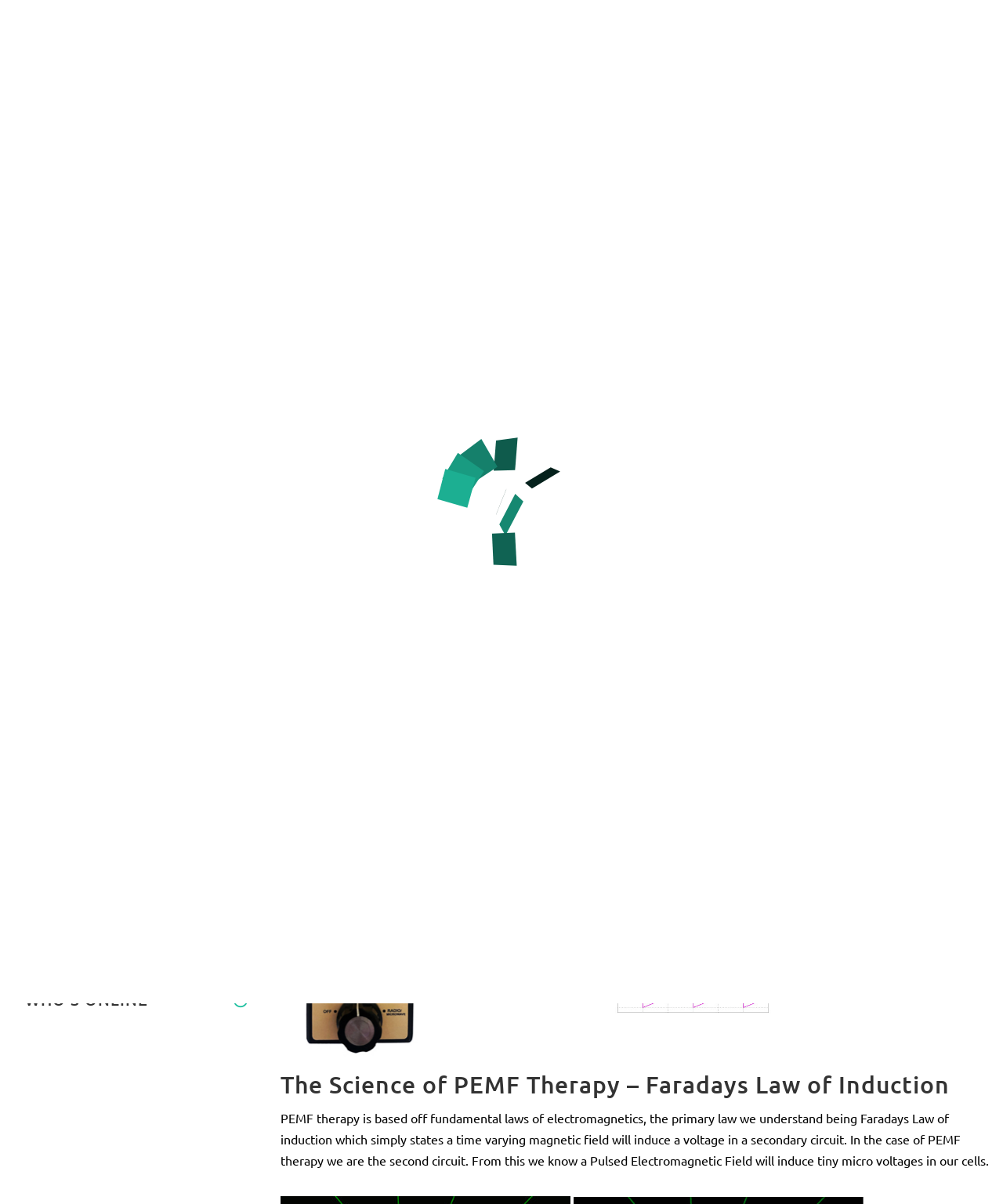What is the type of wave form mentioned as the most researched and proven?
Carefully analyze the image and provide a detailed answer to the question.

The type of wave form mentioned as the most researched and proven is the sine wave. This can be found in the section that explains the wave form factor of PEMF therapy, which states that sine waves are the most researched and proven wave form followed by the square wave.